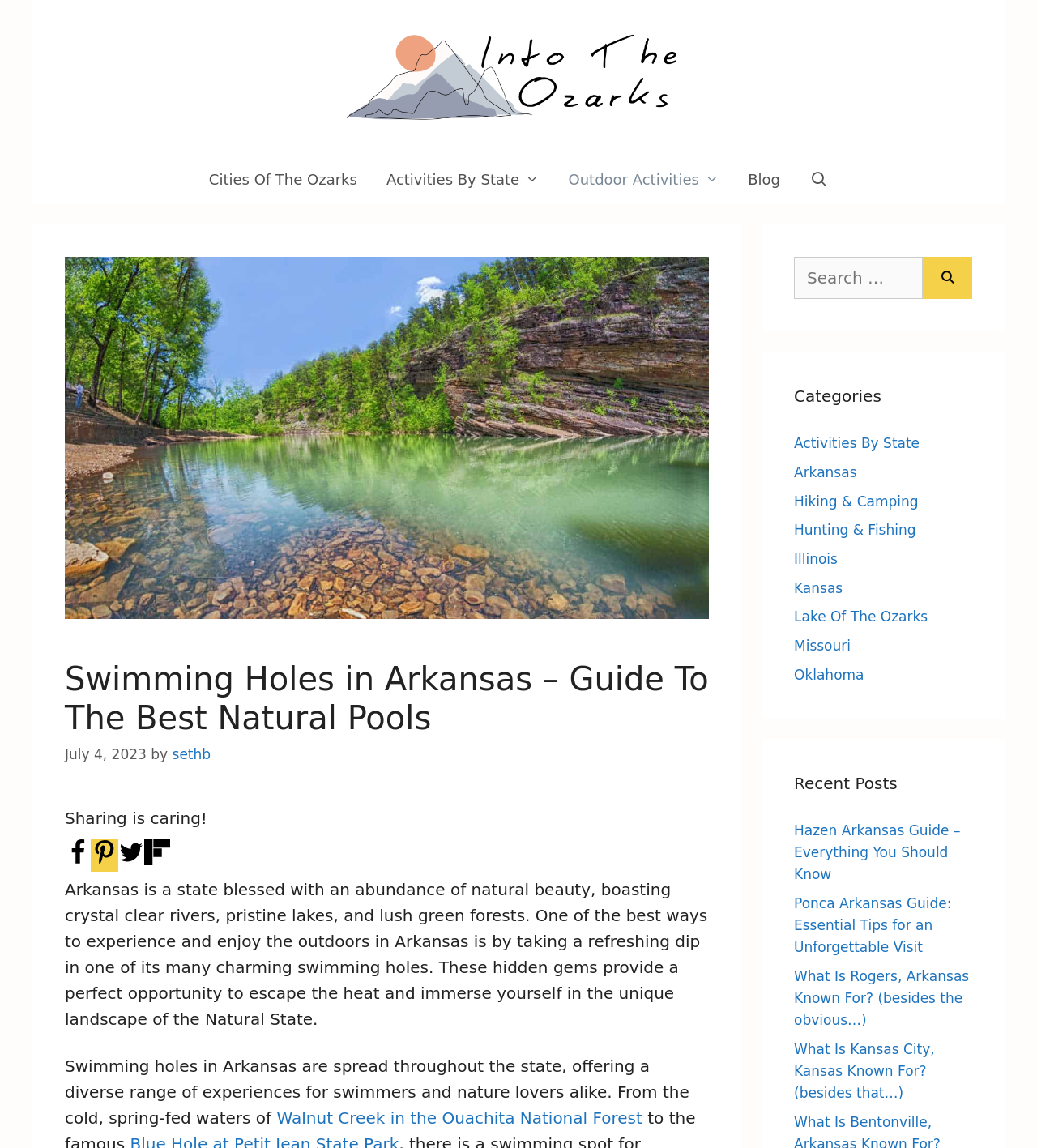Please find the bounding box for the UI component described as follows: "Oklahoma".

[0.766, 0.581, 0.833, 0.595]